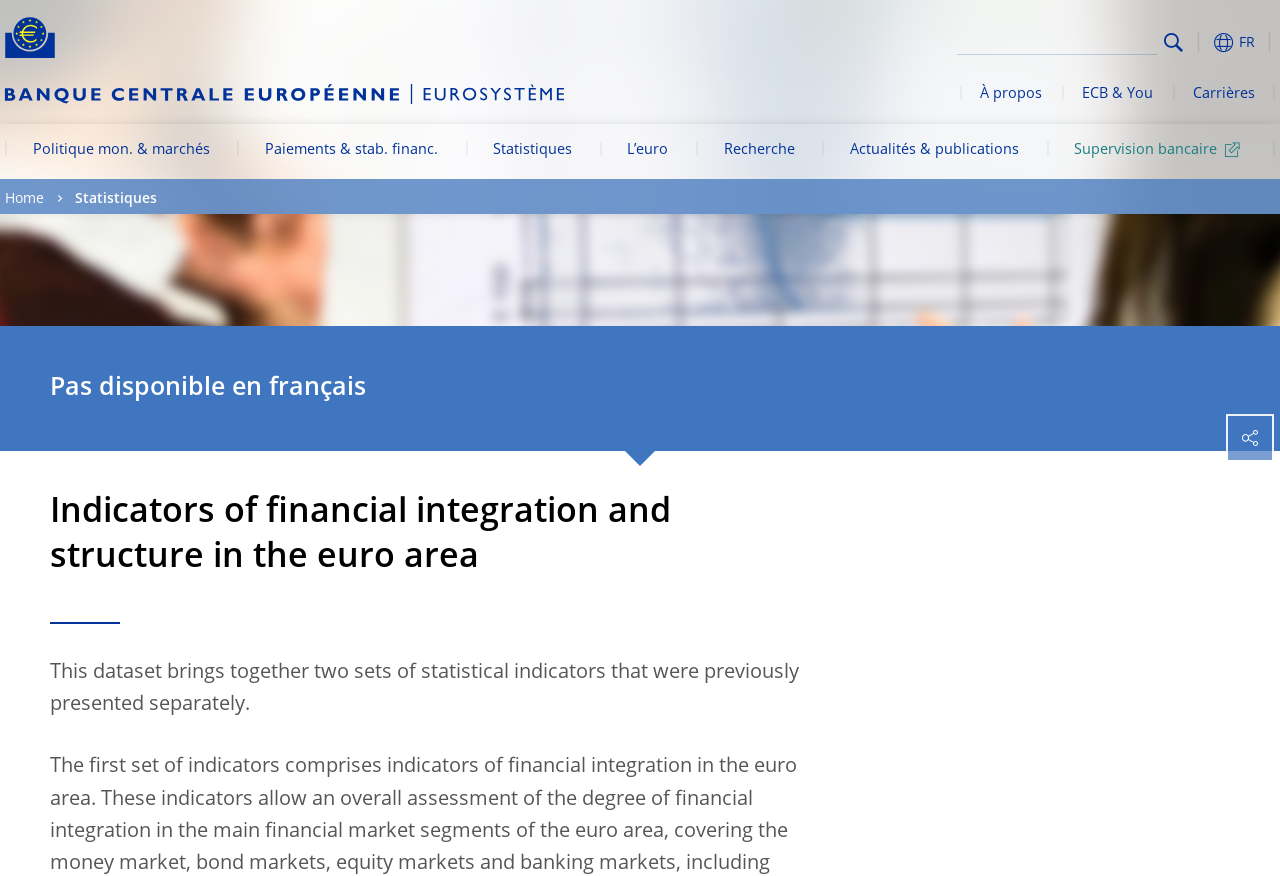Create a detailed narrative of the webpage’s visual and textual elements.

The webpage is about the European Central Bank (ECB) and its role in maintaining price stability in the euro area. At the top left corner, there is a link to the ECB's eurosystem, accompanied by an image of the ECB's logo. Next to it, there is a button with a French flag icon, which has a popup menu.

On the top right corner, there is a navigation menu with several links, including "Politique mon. & marchés", "Paiements & stab. financ.", "Statistiques", "L’euro", "Recherche", "Actualités & publications", "Supervision bancaire", "À propos", "ECB & You", and "Carrières". Below the navigation menu, there is a search bar with a textbox and a search button.

On the left side of the page, there are two links, "Home" and "Statistiques", followed by a generic icon. On the right side of the page, there is a generic icon with a popup menu.

The main content of the page is about indicators of financial integration and structure in the euro area. There is a heading with the same title, followed by a paragraph of text that explains the dataset, which brings together two sets of statistical indicators.